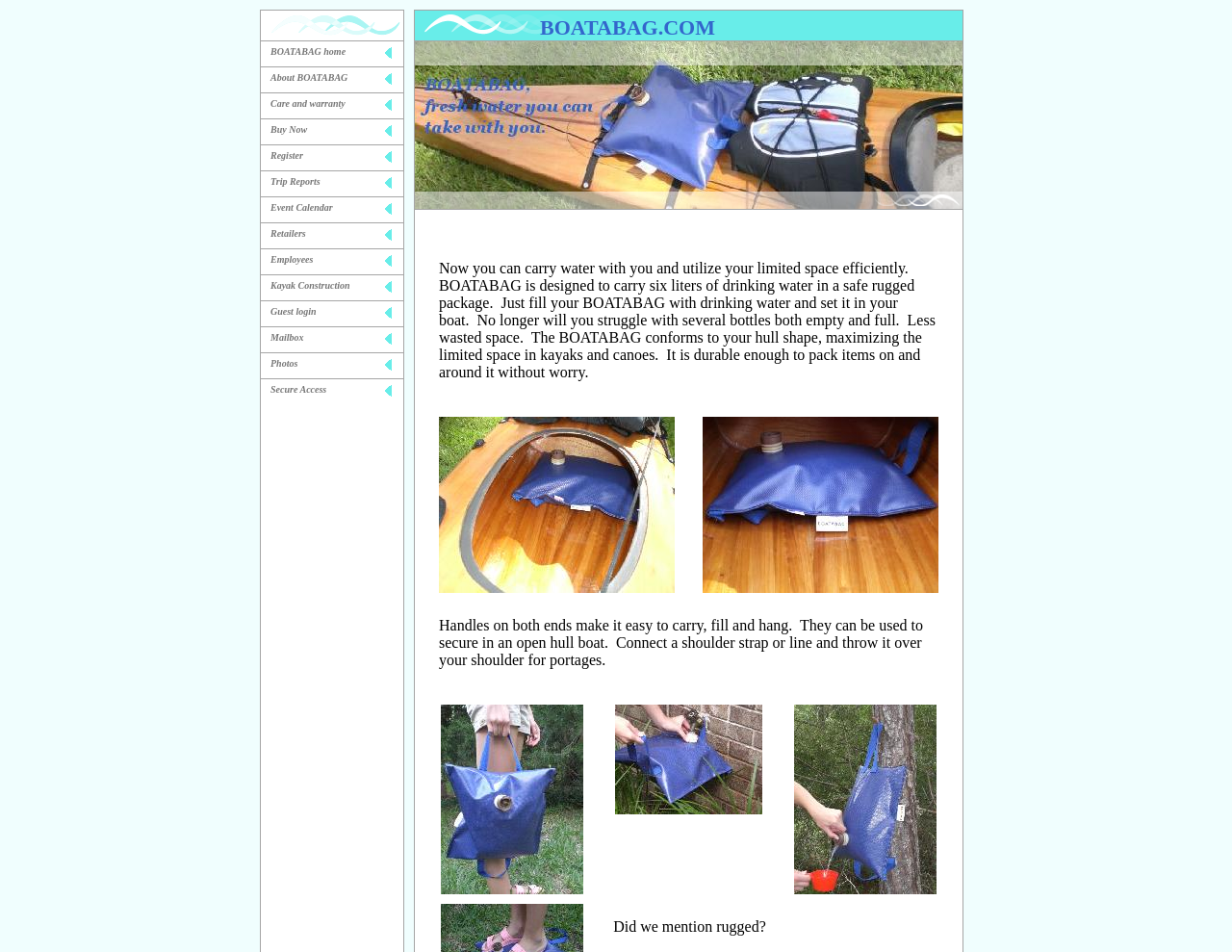Provide a single word or phrase answer to the question: 
What is the benefit of using BOATABAG?

Less wasted space